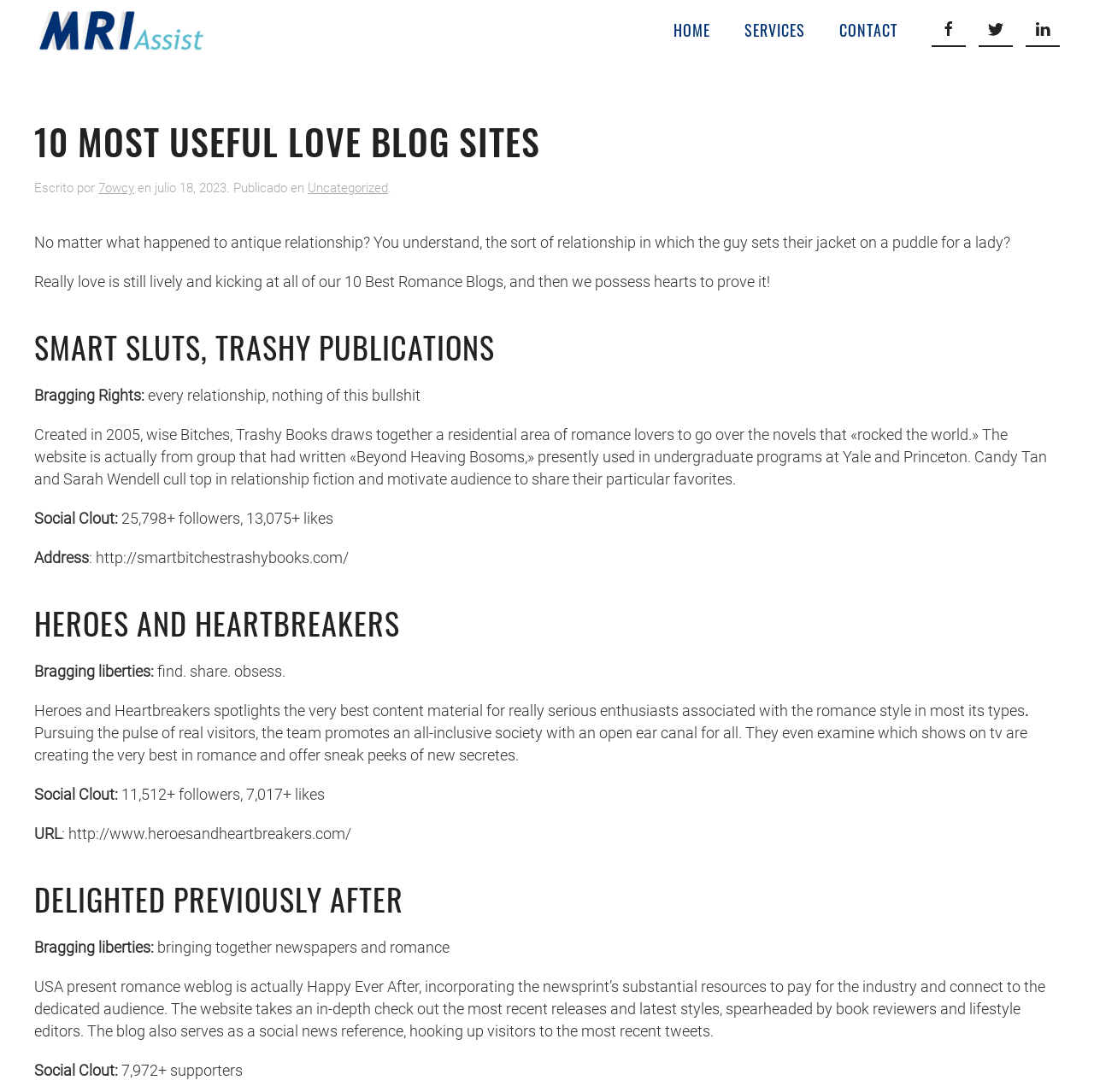Please provide a detailed answer to the question below based on the screenshot: 
Who wrote the latest article?

The author of the latest article is '7owcy', as indicated by the 'Escrito por' section, which means 'written by' in English.